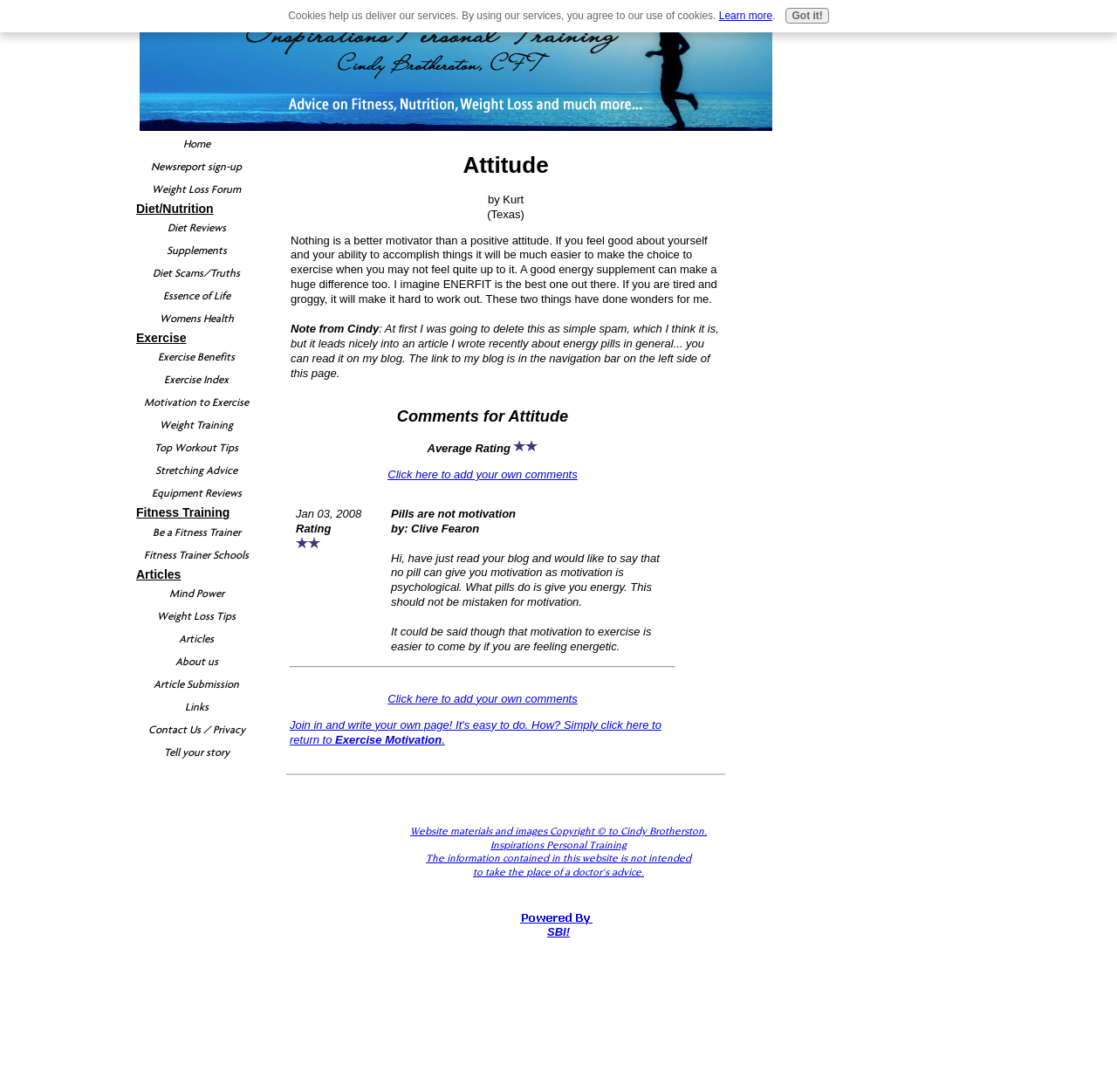Identify the bounding box coordinates for the region of the element that should be clicked to carry out the instruction: "Click on the link to add your own comments". The bounding box coordinates should be four float numbers between 0 and 1, i.e., [left, top, right, bottom].

[0.347, 0.428, 0.517, 0.44]